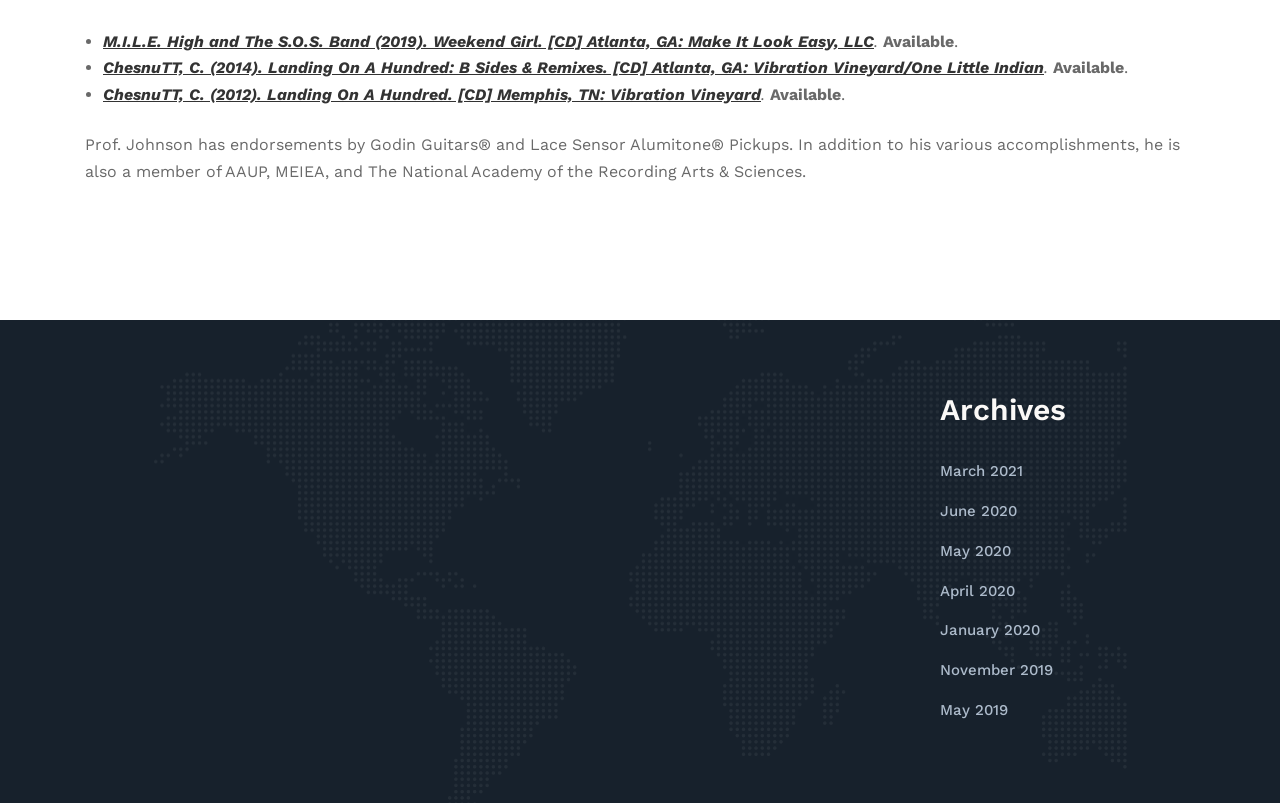How many links are available in the archives section?
Refer to the image and respond with a one-word or short-phrase answer.

7